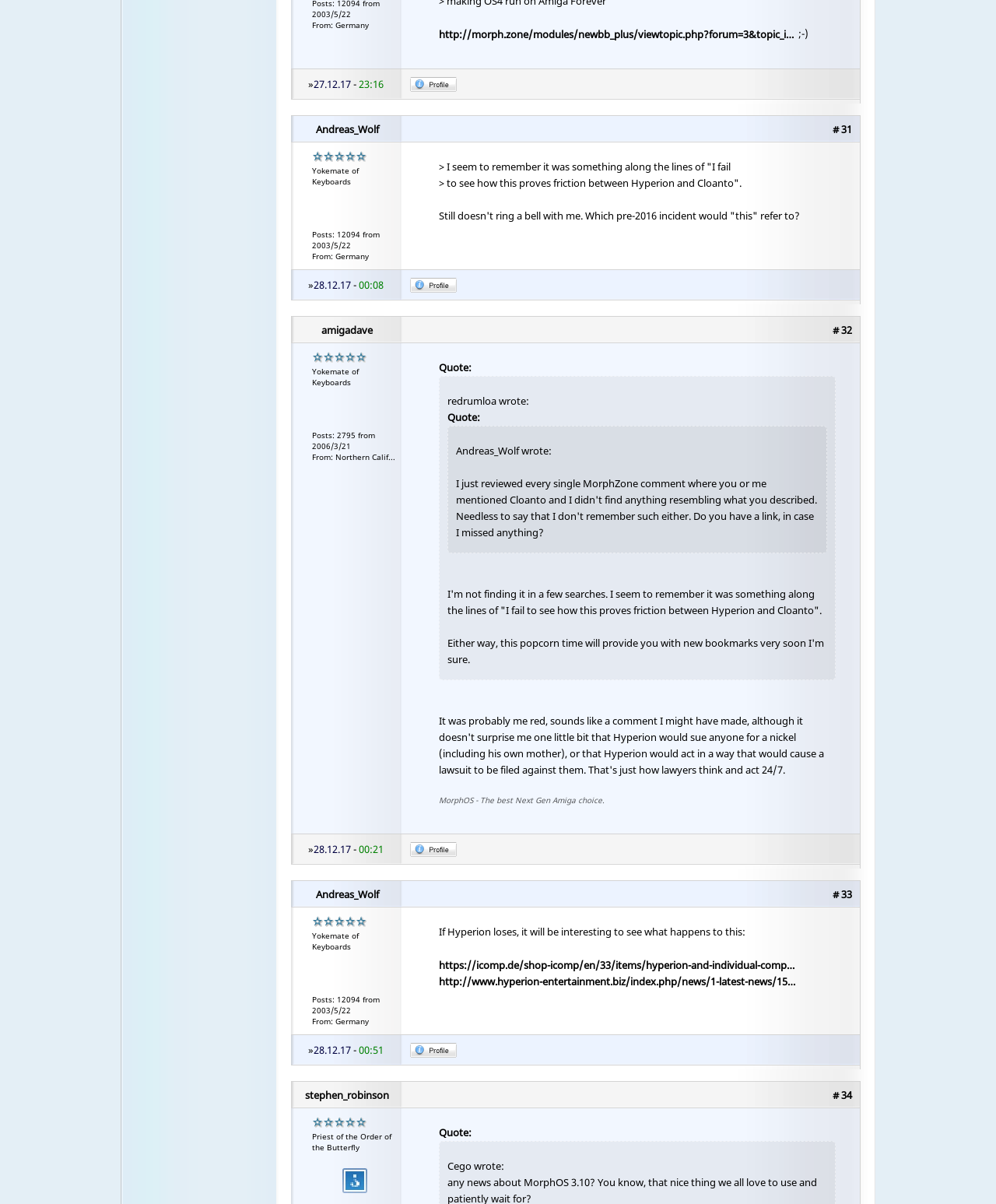Please find the bounding box coordinates of the clickable region needed to complete the following instruction: "Read more about Hyperion and Individual Computers sign license agreement". The bounding box coordinates must consist of four float numbers between 0 and 1, i.e., [left, top, right, bottom].

[0.44, 0.795, 0.799, 0.808]